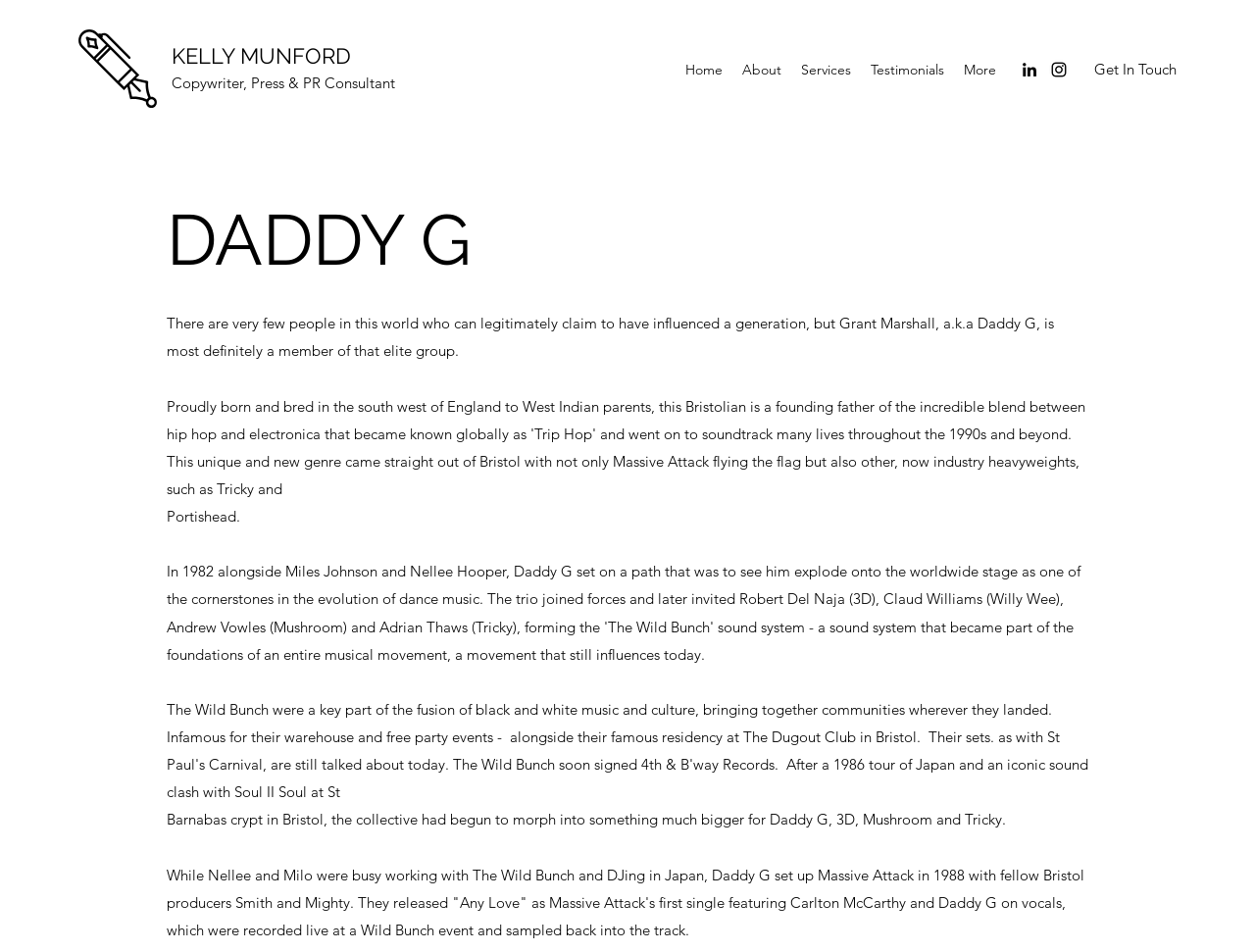Respond to the question with just a single word or phrase: 
What is the purpose of the 'Get In Touch' link?

To contact Daddy G